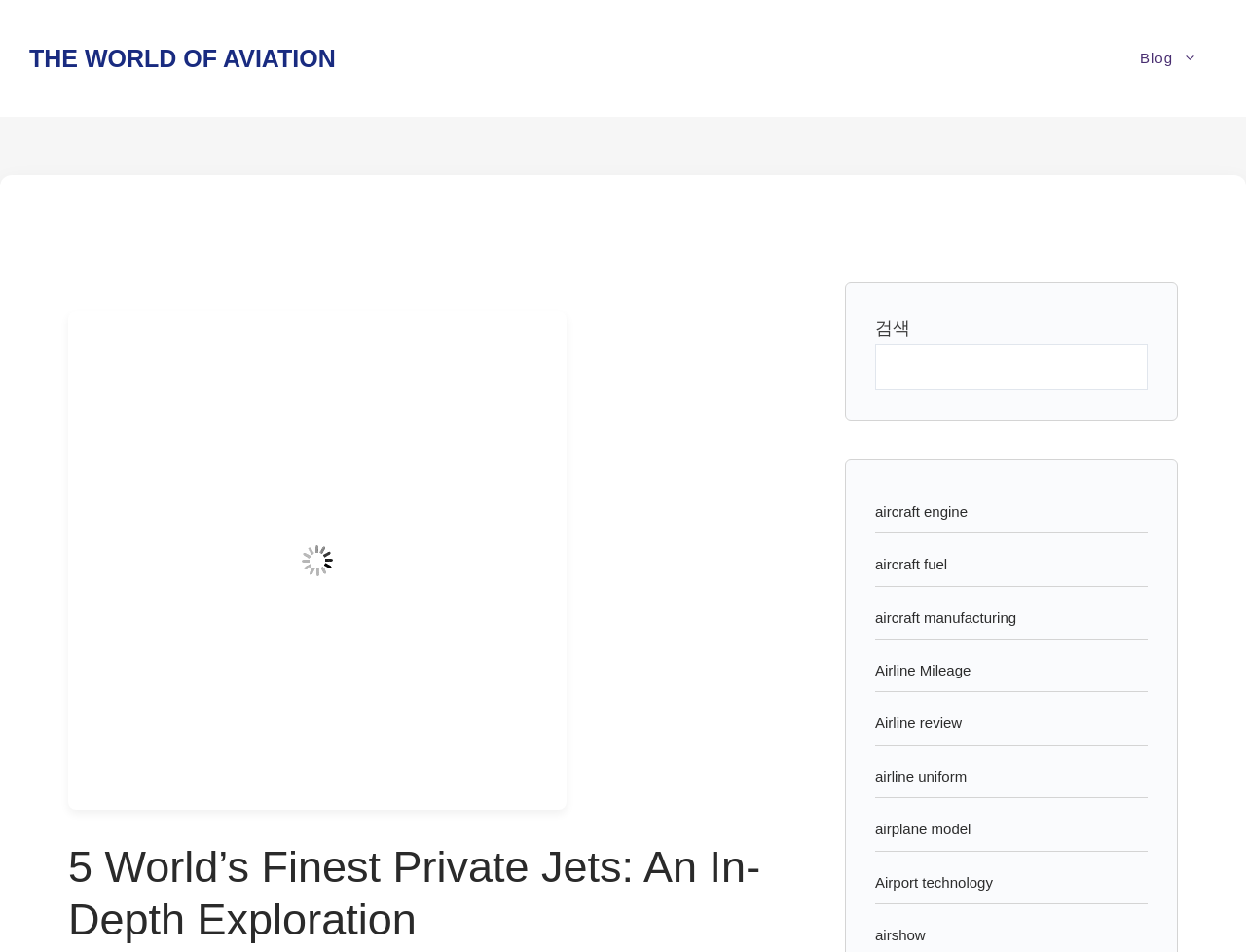Please find and report the primary heading text from the webpage.

5 World’s Finest Private Jets: An In-Depth Exploration